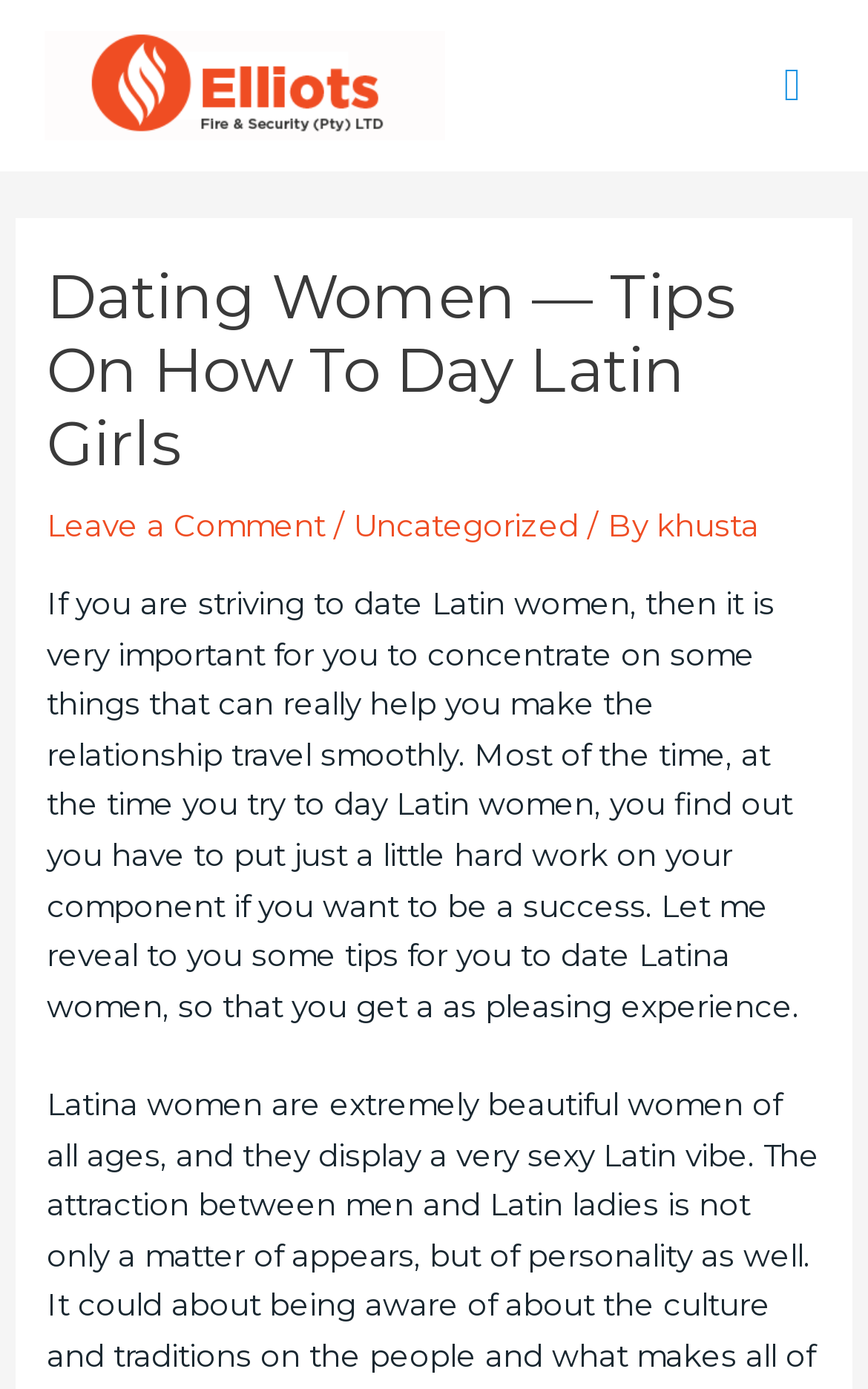Offer a detailed account of what is visible on the webpage.

The webpage appears to be a blog post or article about dating Latin women, with a focus on providing tips for a successful relationship. At the top left of the page, there is a logo or image of "Elliots Fire & Security" accompanied by a link with the same name. 

To the right of the logo, there is a main menu button that, when expanded, reveals a header section. This header section contains the title of the article, "Dating Women — Tips On How To Day Latin Girls", which is prominently displayed. Below the title, there are links to "Leave a Comment" and "Uncategorized", separated by a slash, and followed by the author's name, "khusta".

The main content of the article is a block of text that occupies most of the page. It begins by emphasizing the importance of concentrating on certain aspects to make a relationship with Latin women successful. The text then goes on to provide tips and advice for dating Latina women, with the goal of having a pleasing experience.